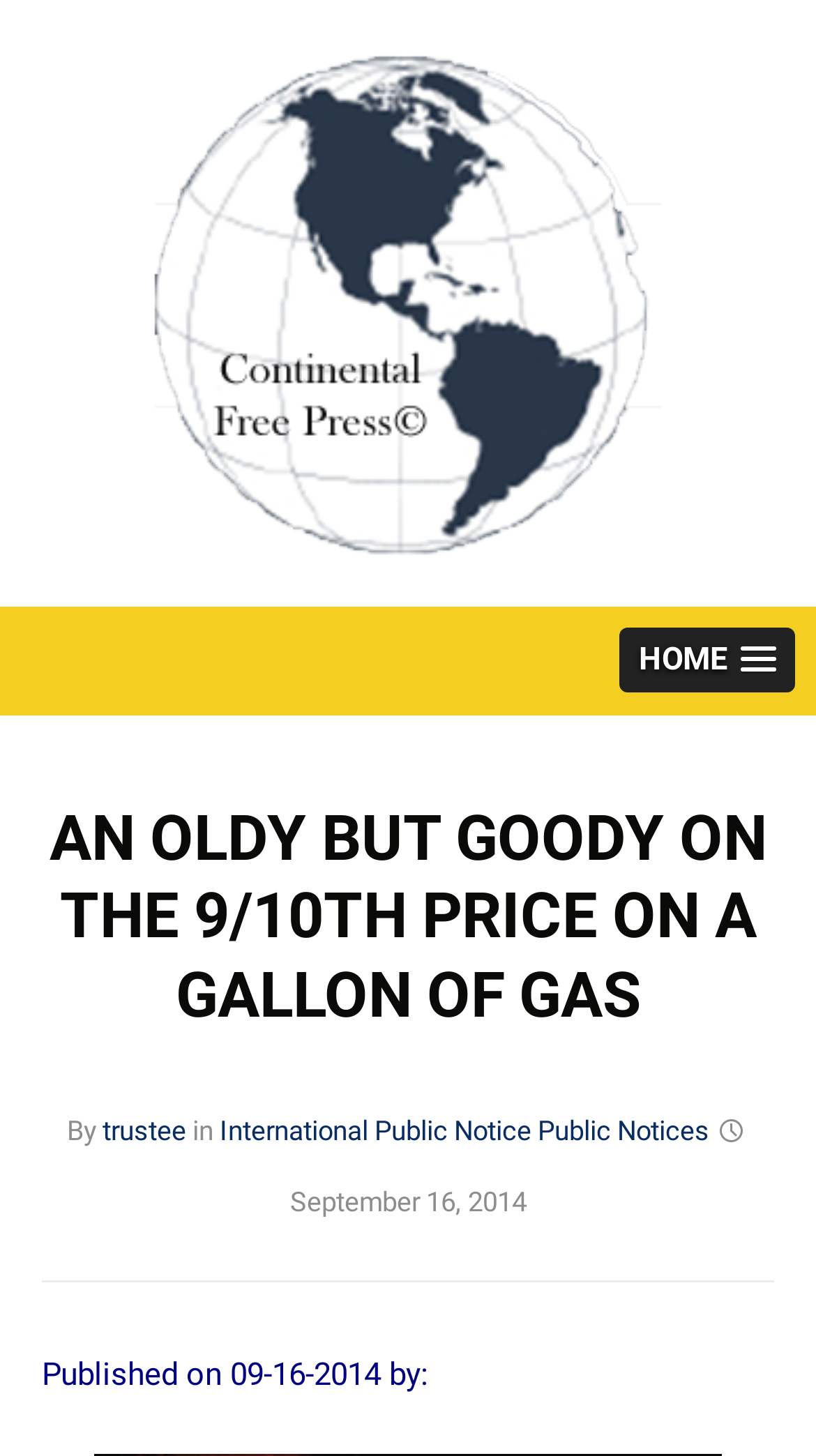Identify the bounding box coordinates for the UI element described as: "Public Notices". The coordinates should be provided as four floats between 0 and 1: [left, top, right, bottom].

[0.659, 0.766, 0.869, 0.788]